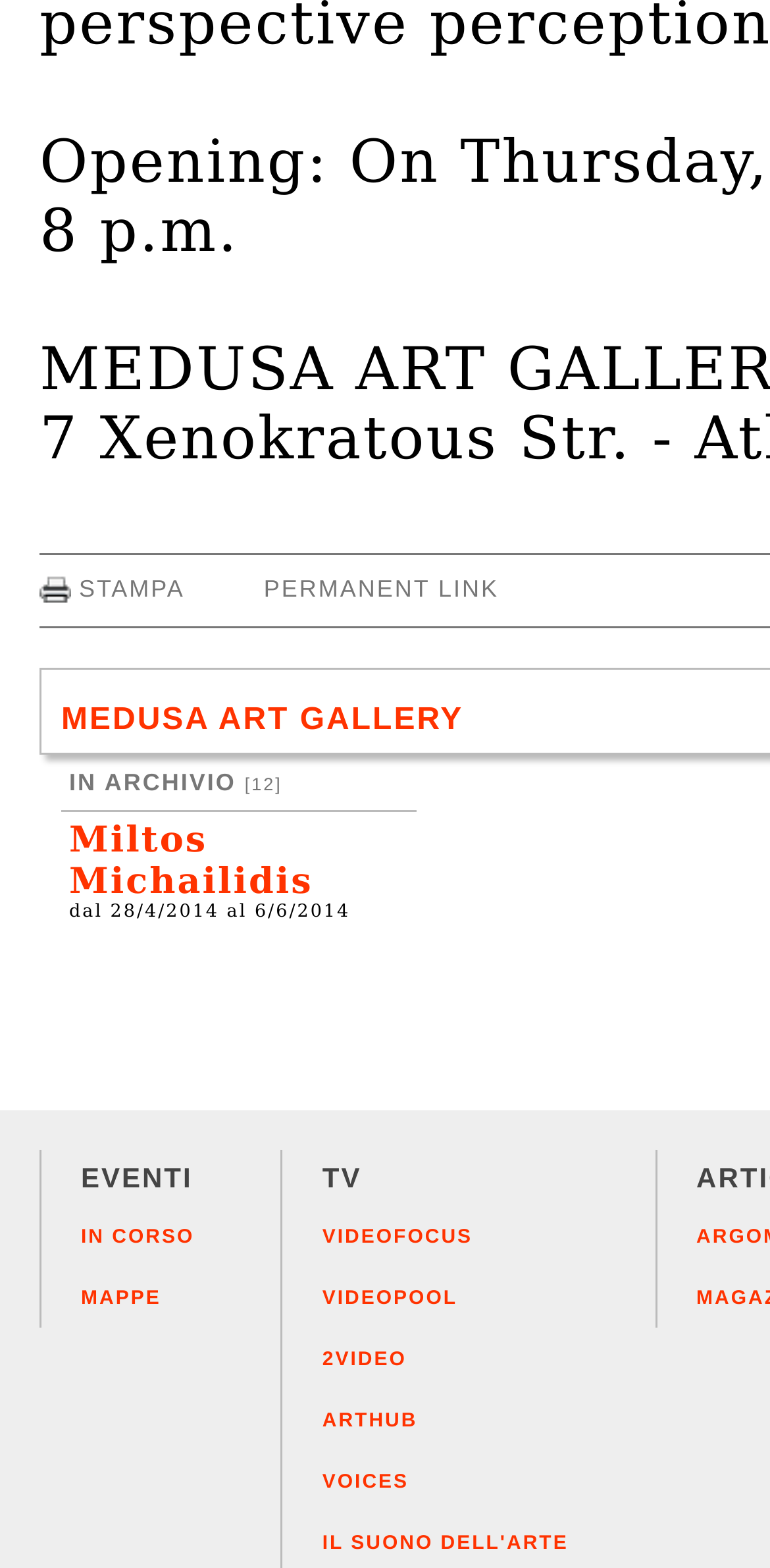Highlight the bounding box coordinates of the region I should click on to meet the following instruction: "view the event by Miltos Michailidis".

[0.09, 0.523, 0.407, 0.576]